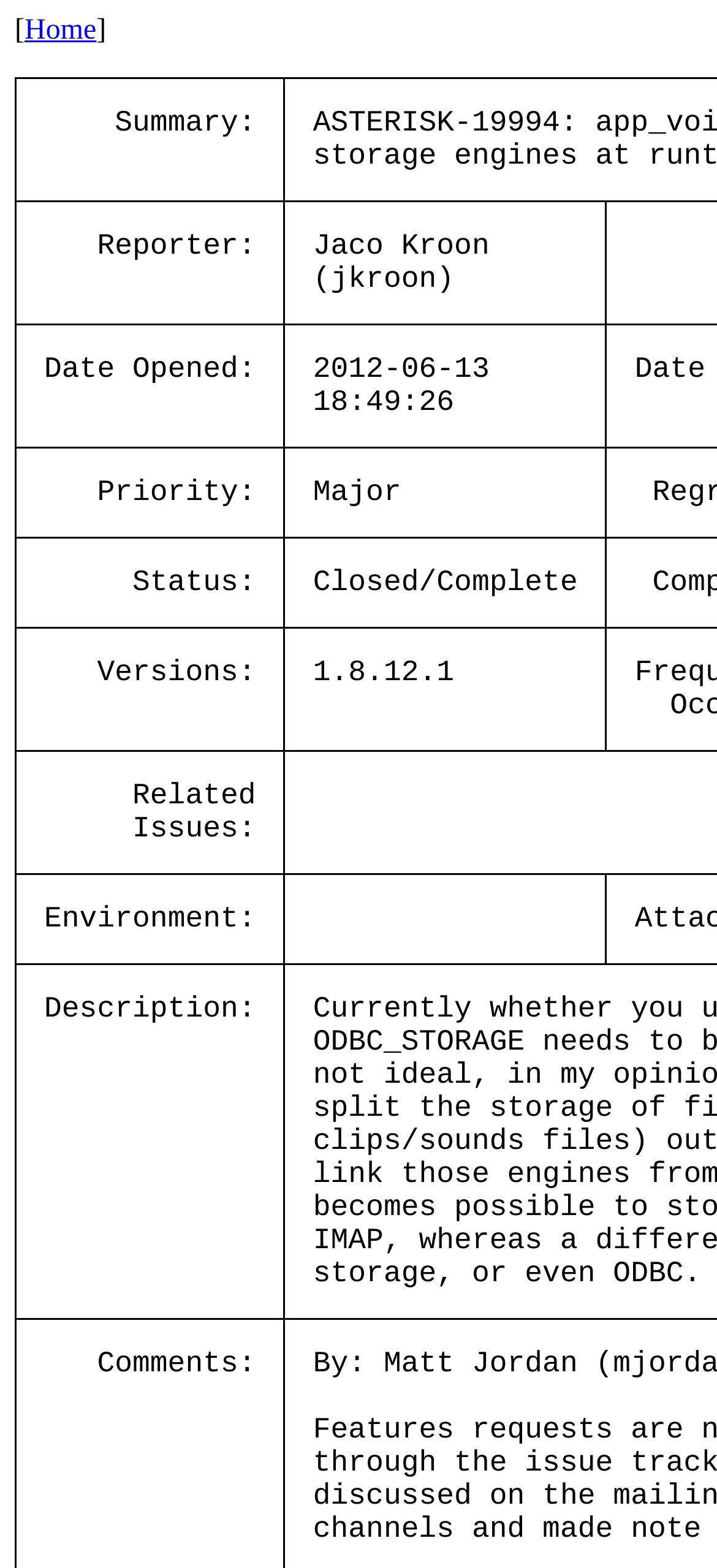What is the version related to this issue?
Please use the image to provide an in-depth answer to the question.

I found the version related to this issue by looking at the gridcell element with the label 'Versions:' and its corresponding value '1.8.12.1'.